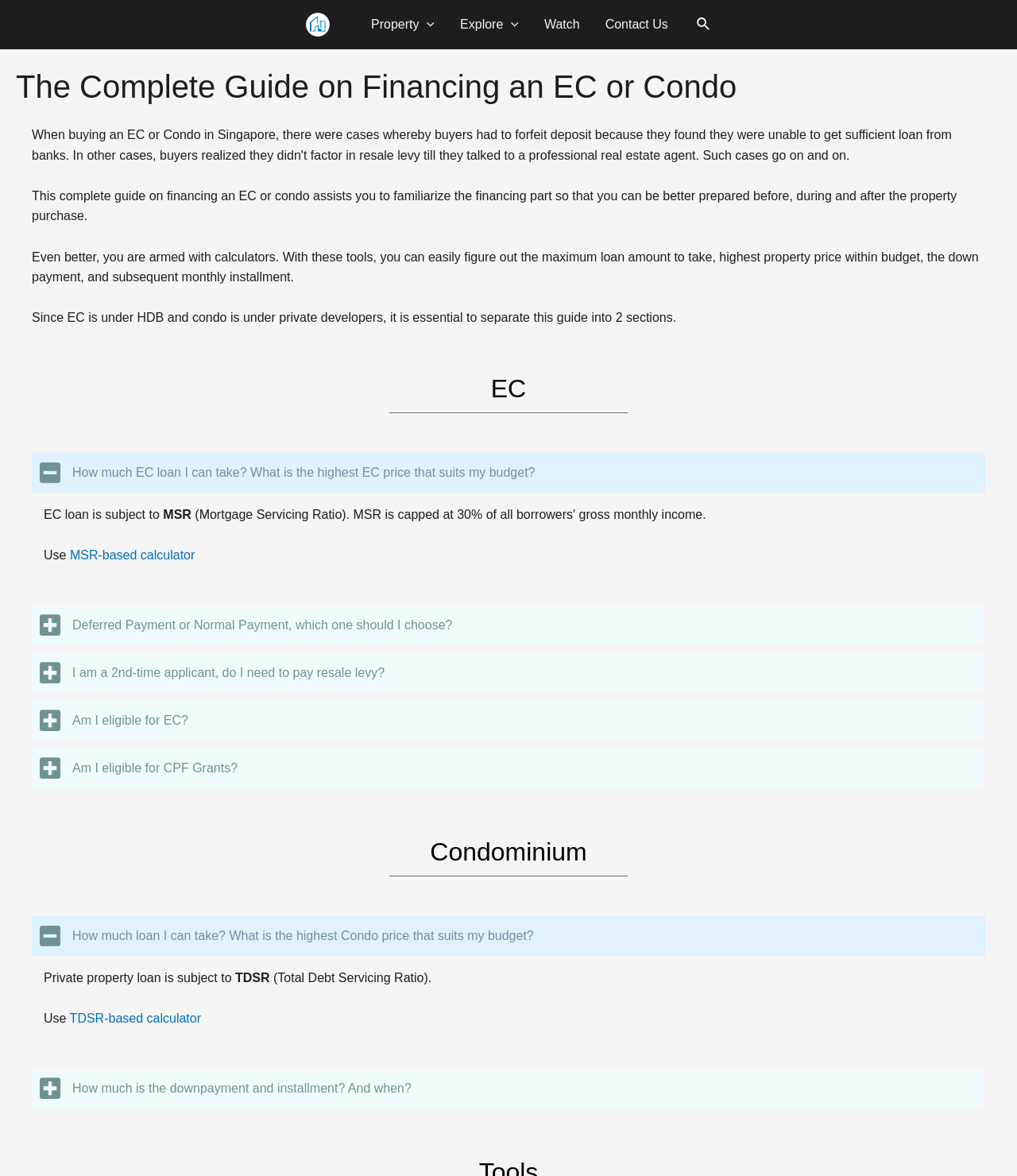Analyze the image and give a detailed response to the question:
What is the purpose of this guide?

This guide is designed to assist individuals in understanding the financing part of buying an EC or Condo in Singapore, providing them with calculators and FAQs to make informed decisions.